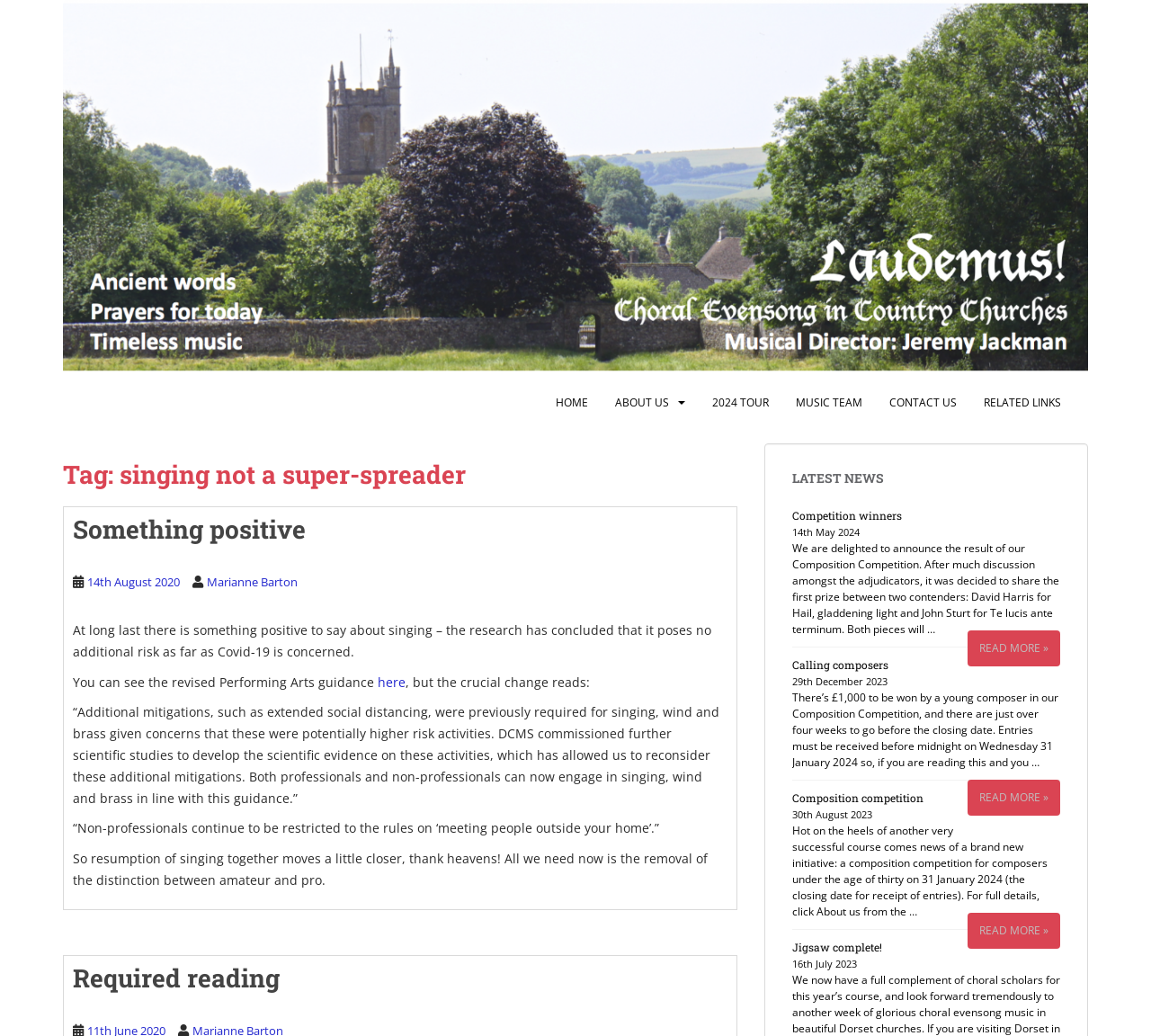What is the purpose of the '2024 TOUR' link?
Answer the question with as much detail as you can, using the image as a reference.

The purpose of the '2024 TOUR' link is to access information about the tour, which is likely to be related to the Laudemus group or organization, given its presence on the website's navigation menu.